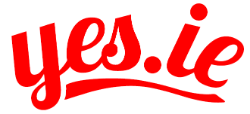Explain in detail what you see in the image.

The image features the logo of "yes.ie," a prominent online brokerage platform based in Ireland. The logo is characterized by its bold red color, conveying a sense of enthusiasm and accessibility. The design incorporates a modern font where "yes" is prominently displayed in uppercase letters, followed by the domain ".ie" in a more stylistic, curved font that adds a playful and inviting touch. This logo reflects the platform's commitment to simplifying the mortgage application process for its users, ensuring they have access to competitive prices and a diverse range of financial products in the market. As part of a blog post on preparing to apply for a mortgage, this logo reinforces the brand's identity as a helpful resource for potential borrowers seeking financial guidance.